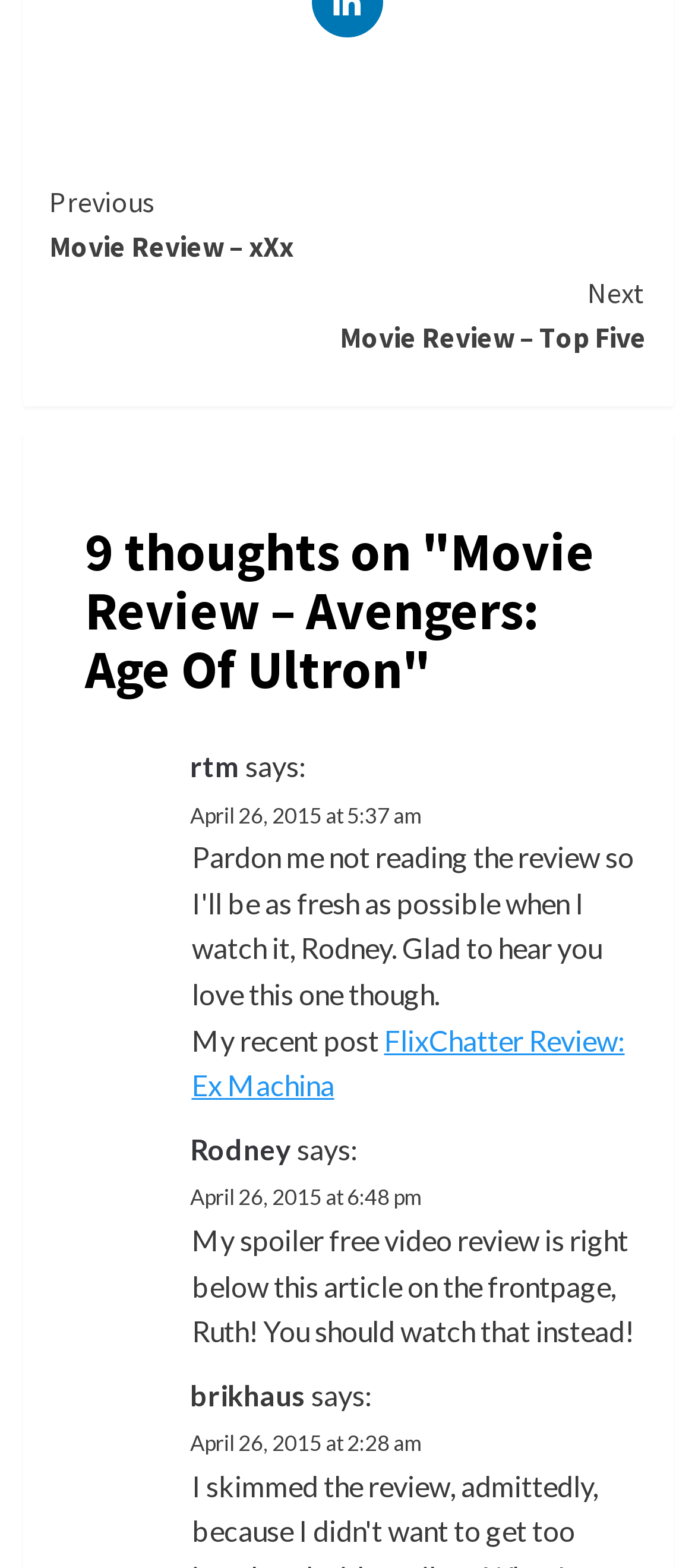What is the title of the previous movie review?
Utilize the image to construct a detailed and well-explained answer.

I looked at the navigation section at the top of the page and found a link labeled 'Previous Movie Review – xXx', which suggests that the previous movie review is about the movie 'xXx'.